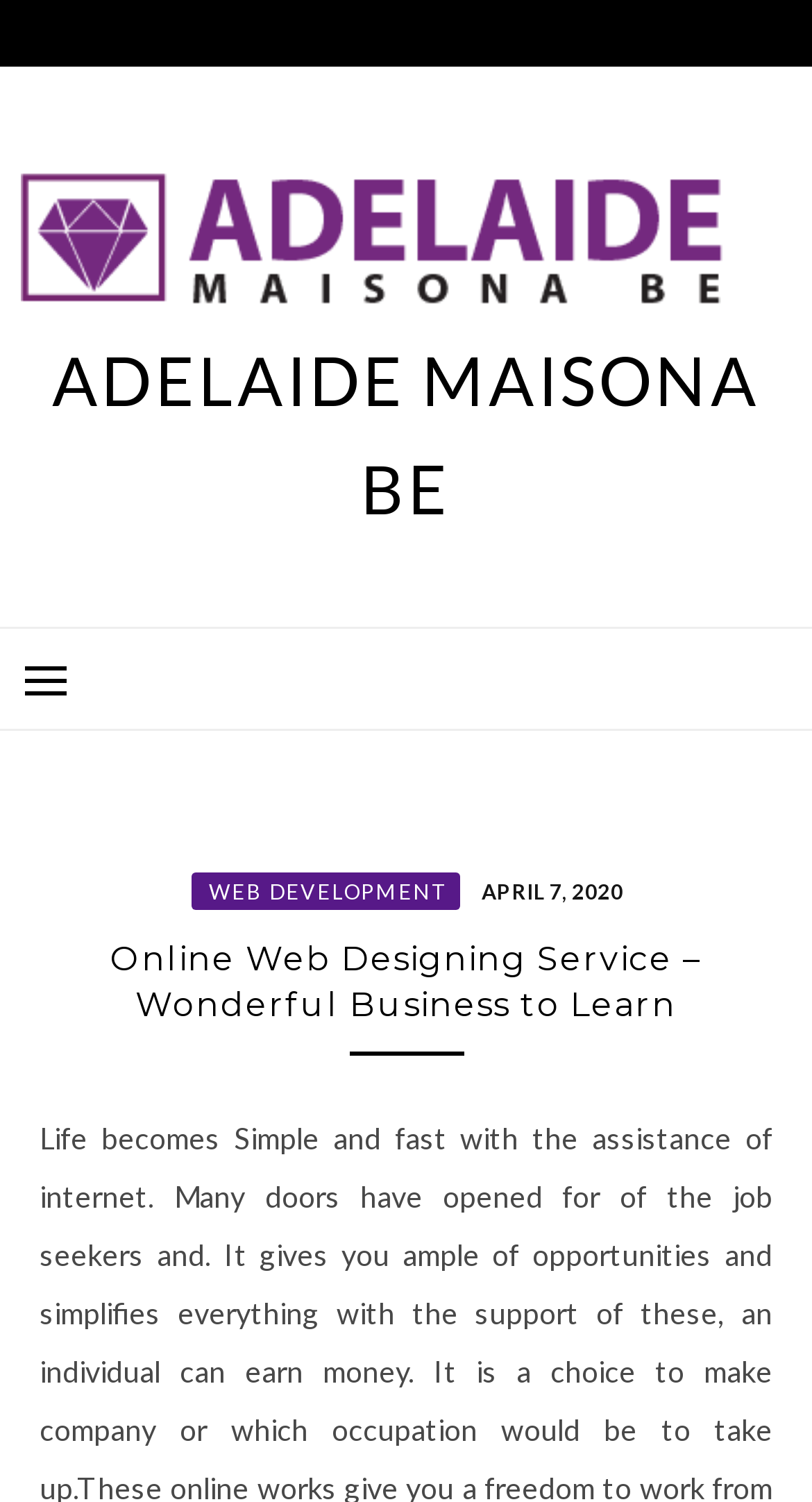Is the primary menu expanded?
Give a comprehensive and detailed explanation for the question.

The primary menu is represented by a button element with the attribute 'expanded: False', indicating that it is not expanded by default.